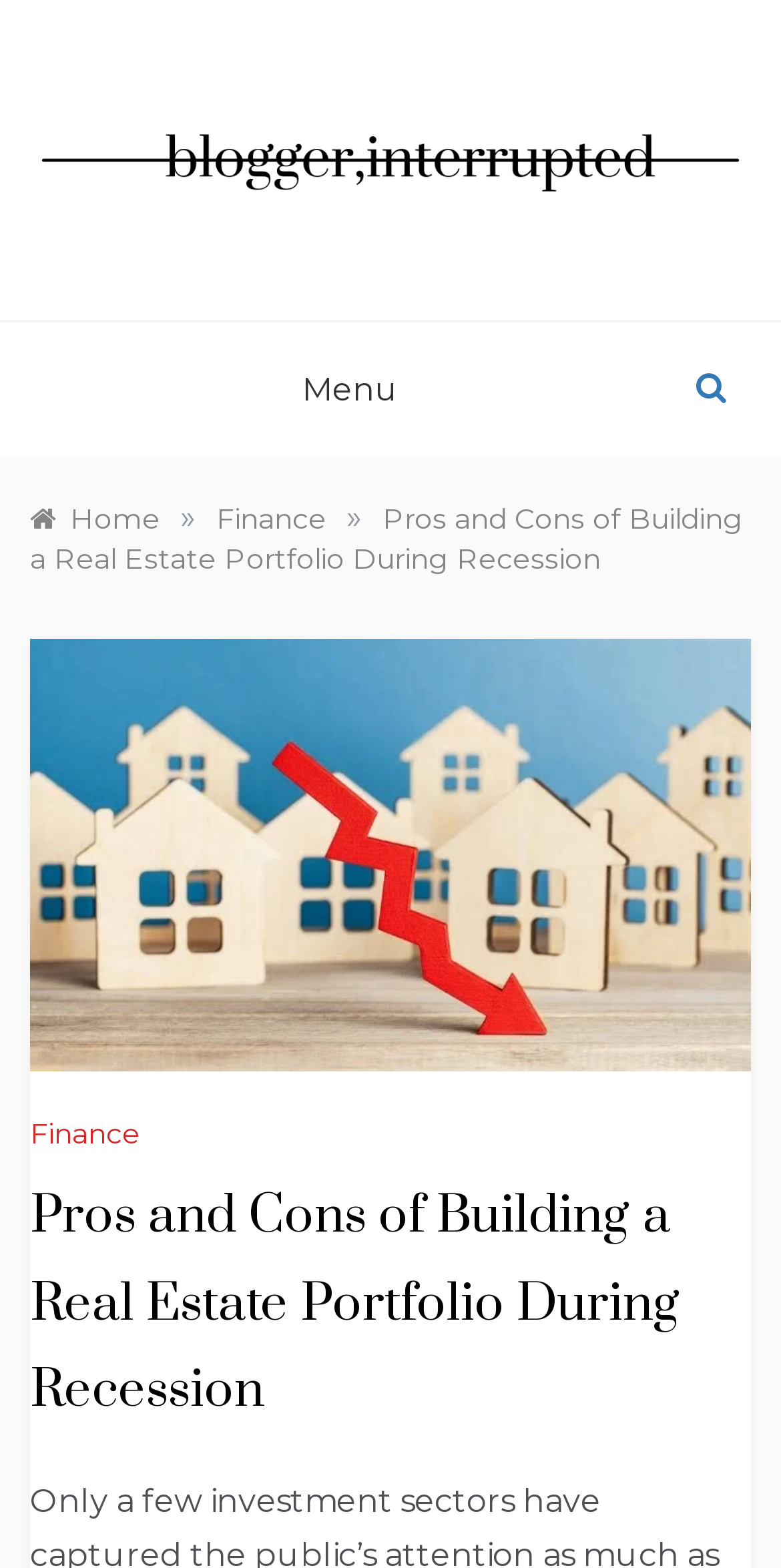How many links are present in the breadcrumb navigation?
Please answer the question with a detailed and comprehensive explanation.

The breadcrumb navigation is located below the blog name and has three links: 'Home', 'Finance', and 'Pros and Cons of Building a Real Estate Portfolio During Recession'. These links are separated by '»' symbols.